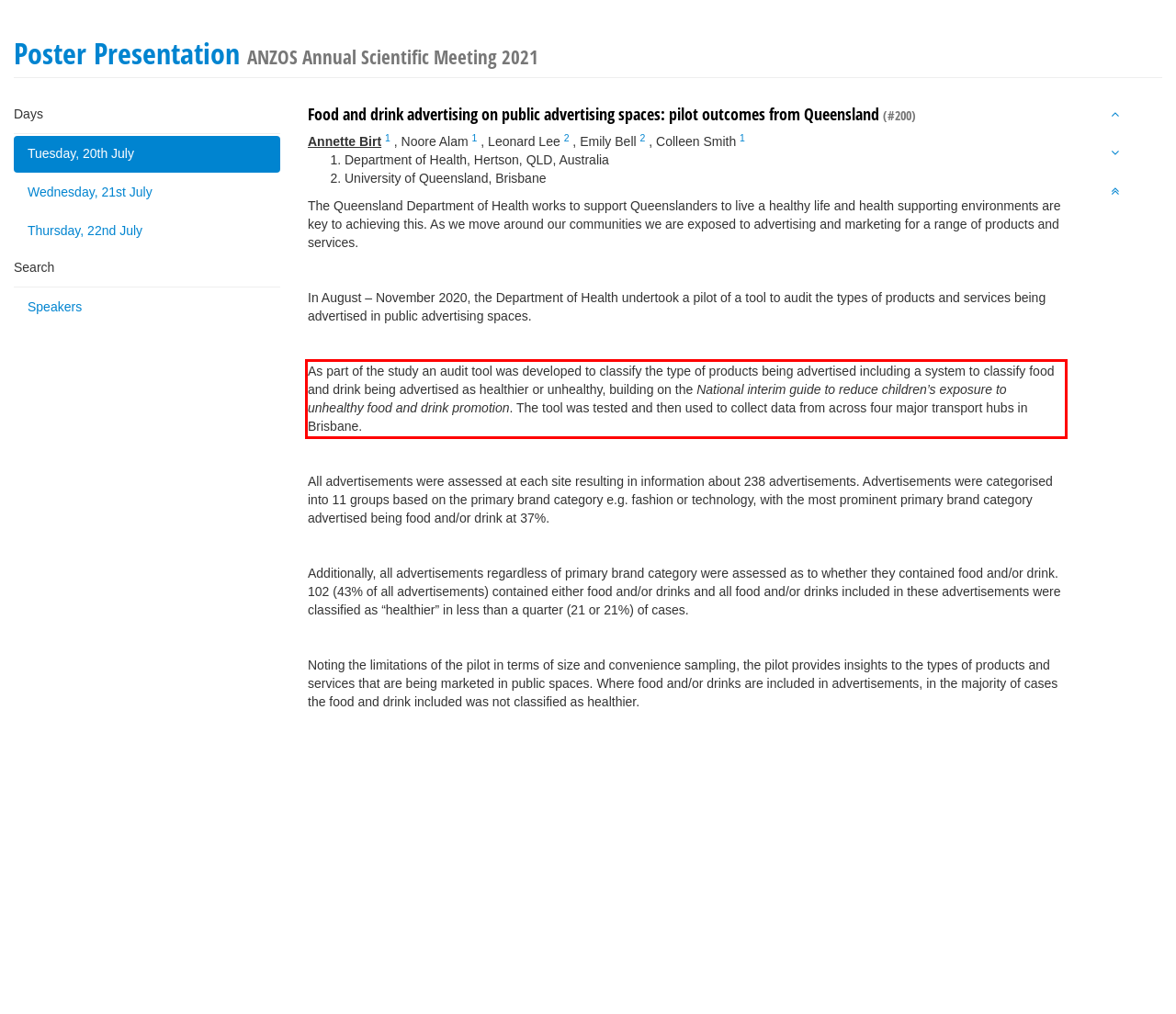Using the provided webpage screenshot, recognize the text content in the area marked by the red bounding box.

As part of the study an audit tool was developed to classify the type of products being advertised including a system to classify food and drink being advertised as healthier or unhealthy, building on the National interim guide to reduce children’s exposure to unhealthy food and drink promotion. The tool was tested and then used to collect data from across four major transport hubs in Brisbane.